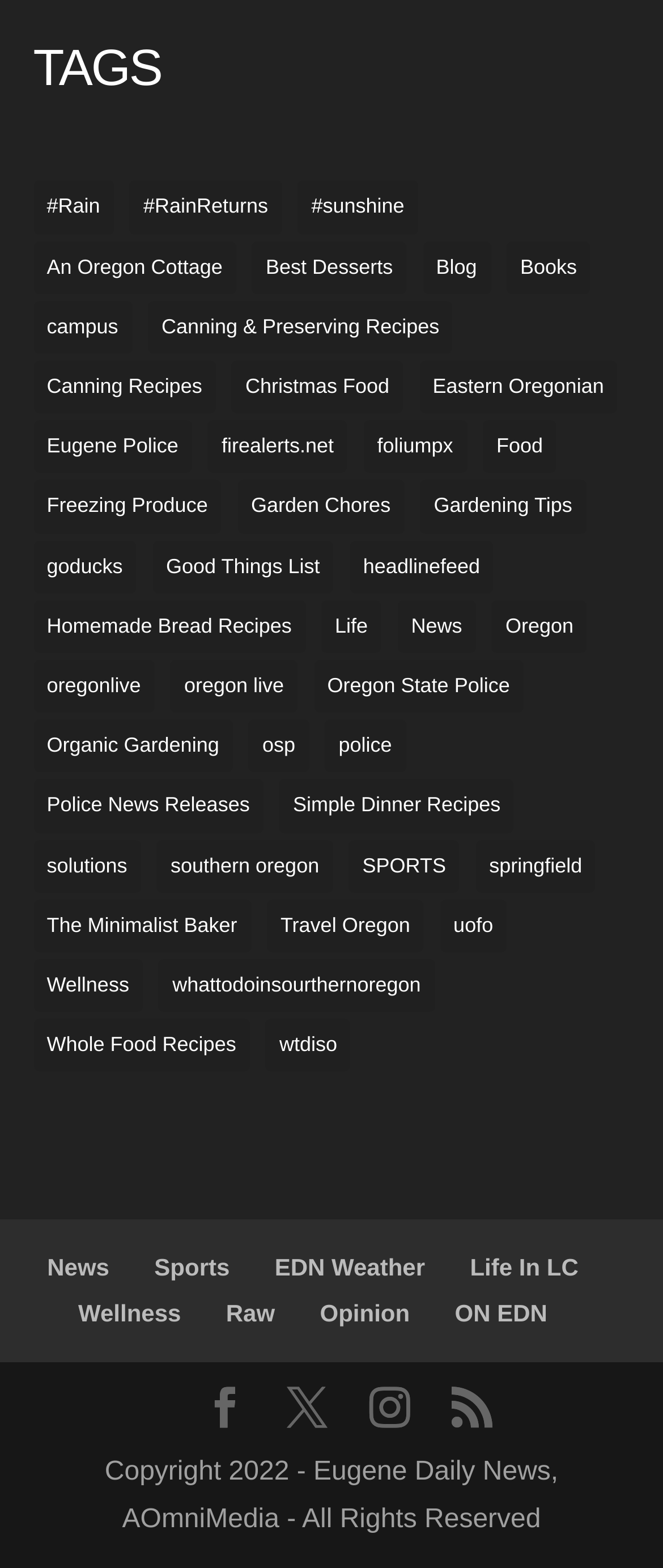Identify the bounding box coordinates of the section to be clicked to complete the task described by the following instruction: "Read 'News' section". The coordinates should be four float numbers between 0 and 1, formatted as [left, top, right, bottom].

[0.071, 0.799, 0.165, 0.816]